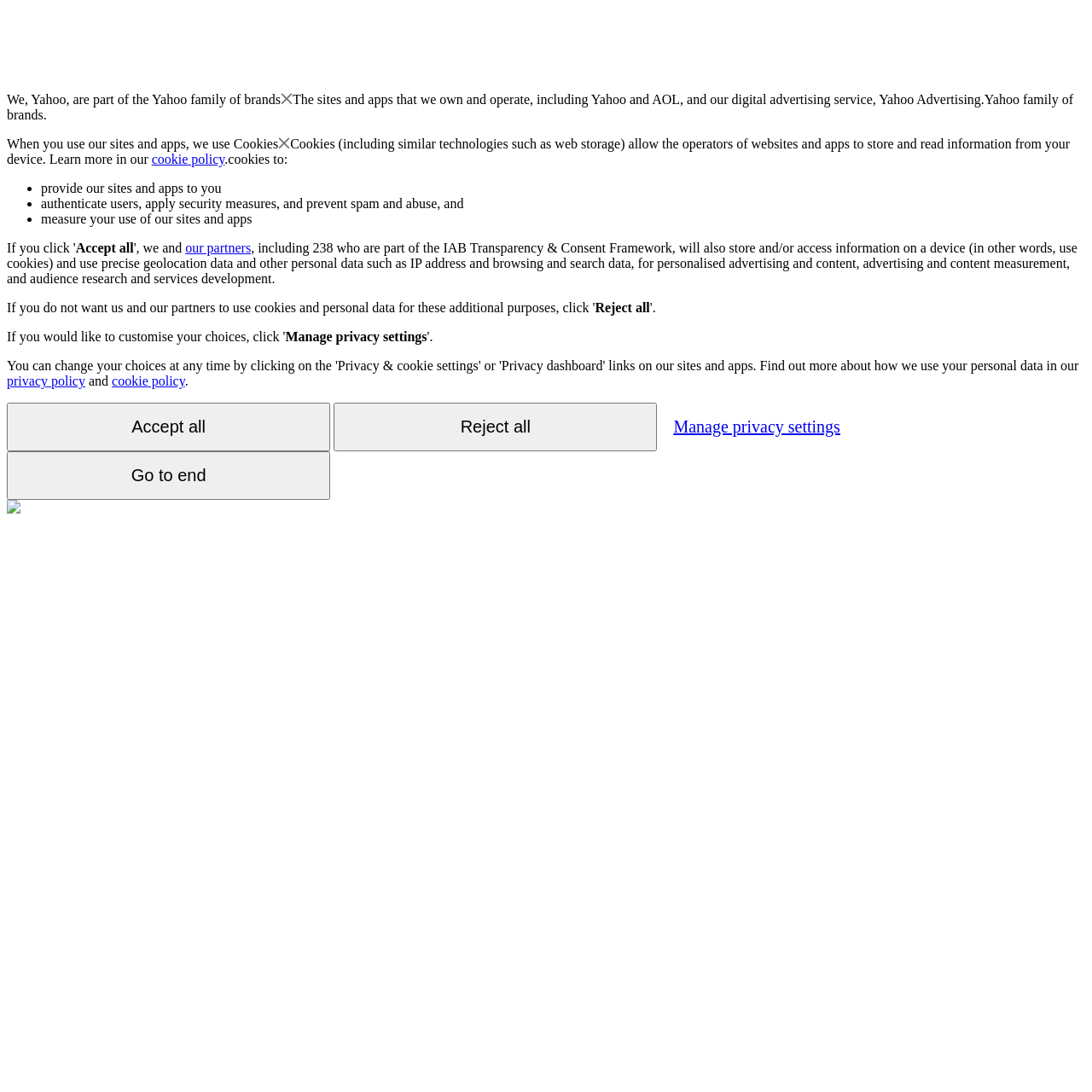Provide a thorough description of the webpage's content and layout.

The webpage appears to be a privacy policy or consent page for Yahoo. At the top, there is a brief introduction stating that Yahoo is part of the Yahoo family of brands. Below this, there is a section explaining how Yahoo uses cookies and other technologies to store and read information from devices. This section includes a link to the cookie policy.

The page then lists the purposes for which cookies are used, including providing sites and apps, authenticating users, applying security measures, and measuring site and app usage. Each of these points is marked with a bullet point.

Following this, there are three buttons: "Accept all", "Reject all", and "Manage privacy settings". The "Accept all" button is located near the top of the page, while the "Reject all" button is positioned below it. The "Manage privacy settings" button is located further down the page.

Additionally, there are links to the privacy policy and cookie policy, as well as a button labeled "Go to end" at the bottom of the page. There is also a small image at the bottom left corner of the page, although its contents are not specified.